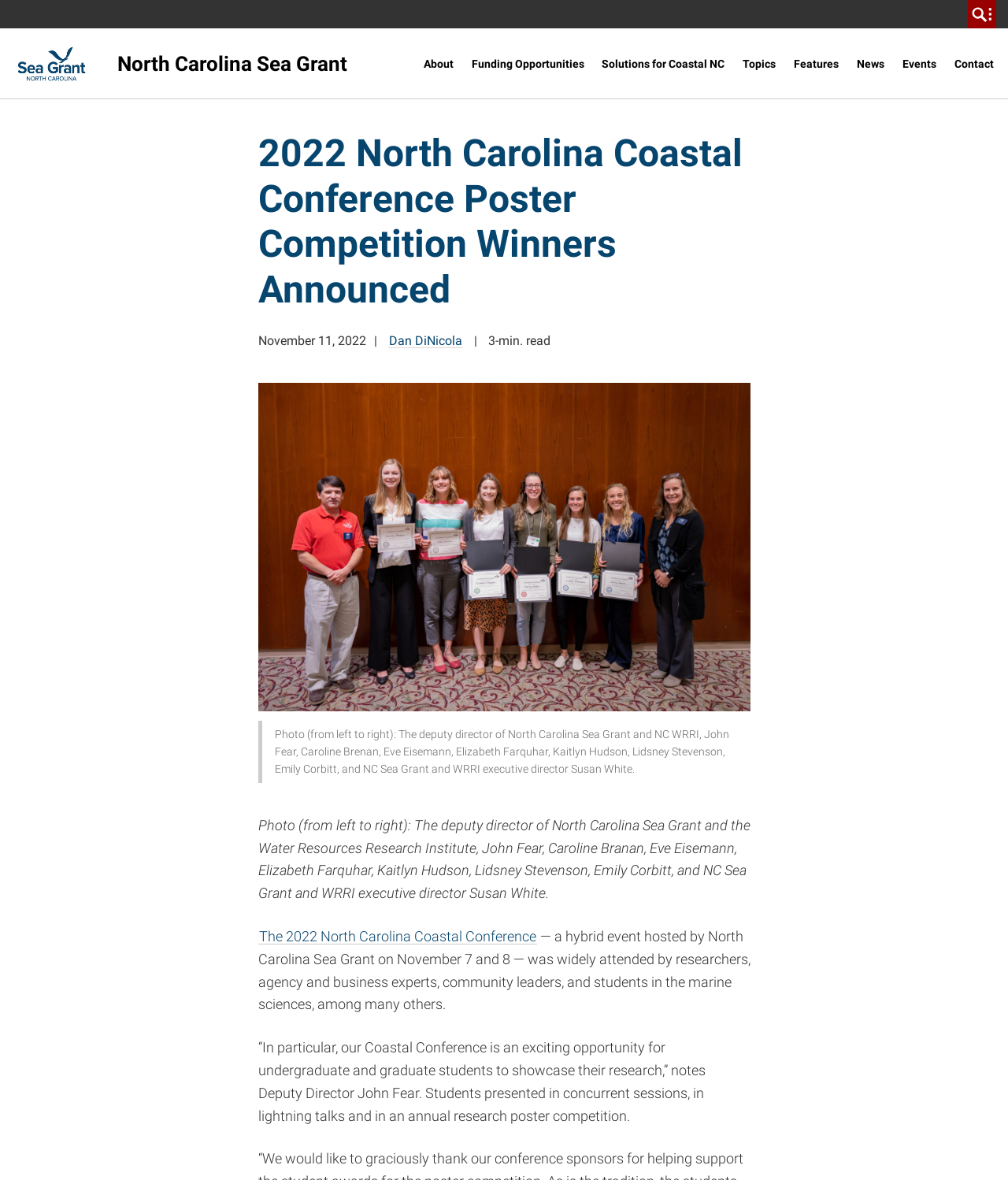Pinpoint the bounding box coordinates of the area that should be clicked to complete the following instruction: "search NC State resources". The coordinates must be given as four float numbers between 0 and 1, i.e., [left, top, right, bottom].

[0.96, 0.0, 0.988, 0.024]